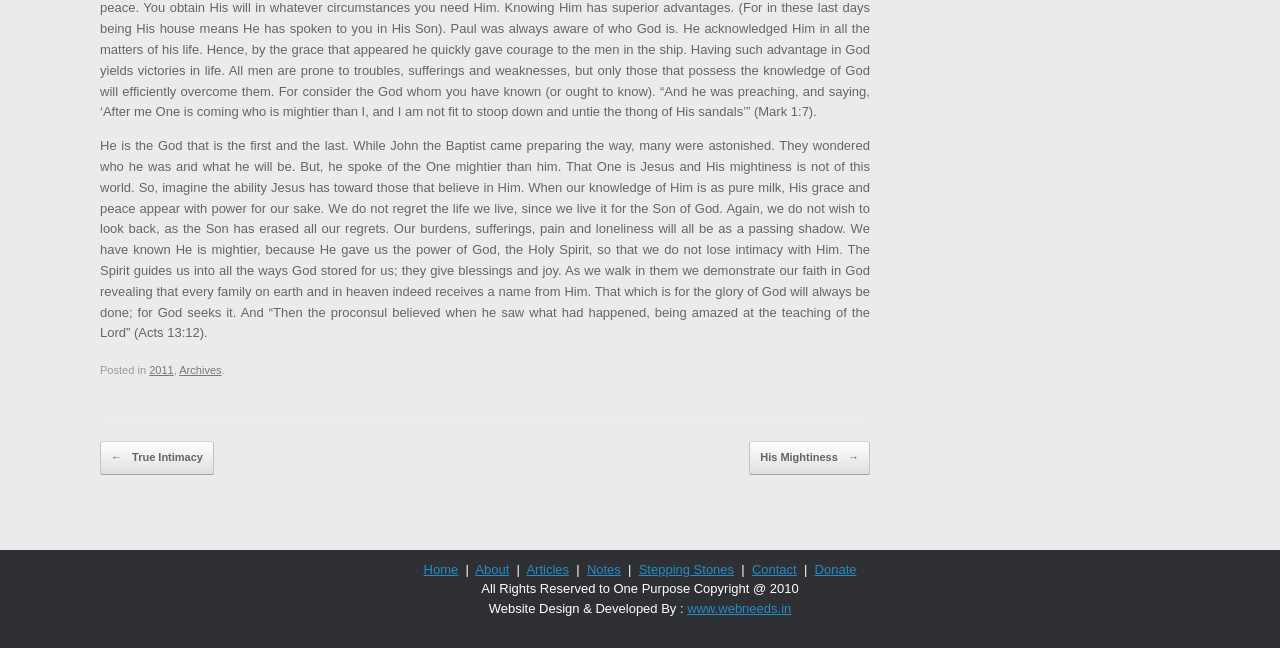Specify the bounding box coordinates of the element's area that should be clicked to execute the given instruction: "Visit the 'Archives' page". The coordinates should be four float numbers between 0 and 1, i.e., [left, top, right, bottom].

[0.117, 0.561, 0.136, 0.58]